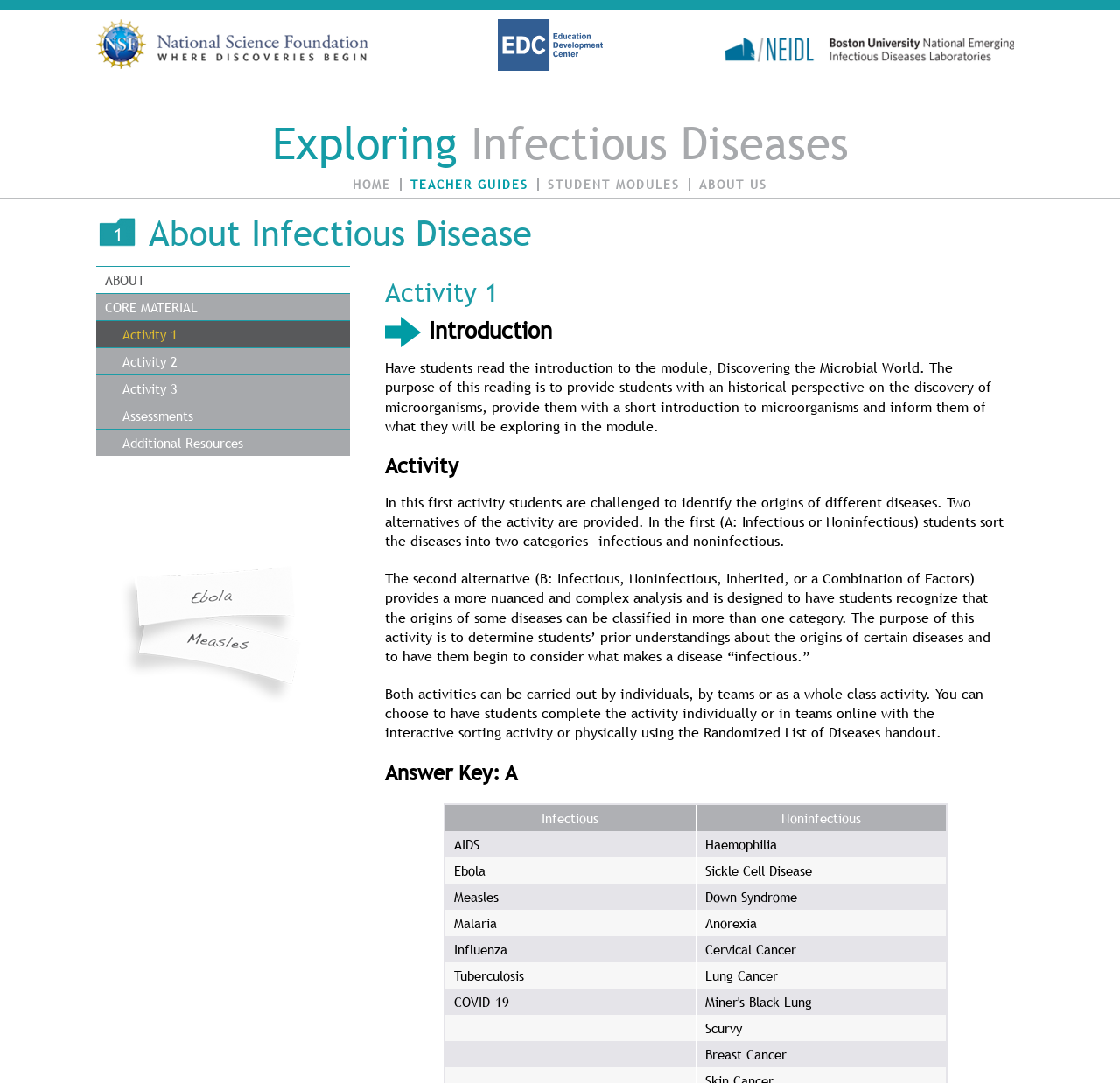What is the purpose of the first reading in the module?
Give a thorough and detailed response to the question.

The purpose of the first reading in the module is to provide students with an historical perspective on the discovery of microorganisms, as stated in the StaticText element with the bounding box coordinates [0.344, 0.33, 0.885, 0.402].